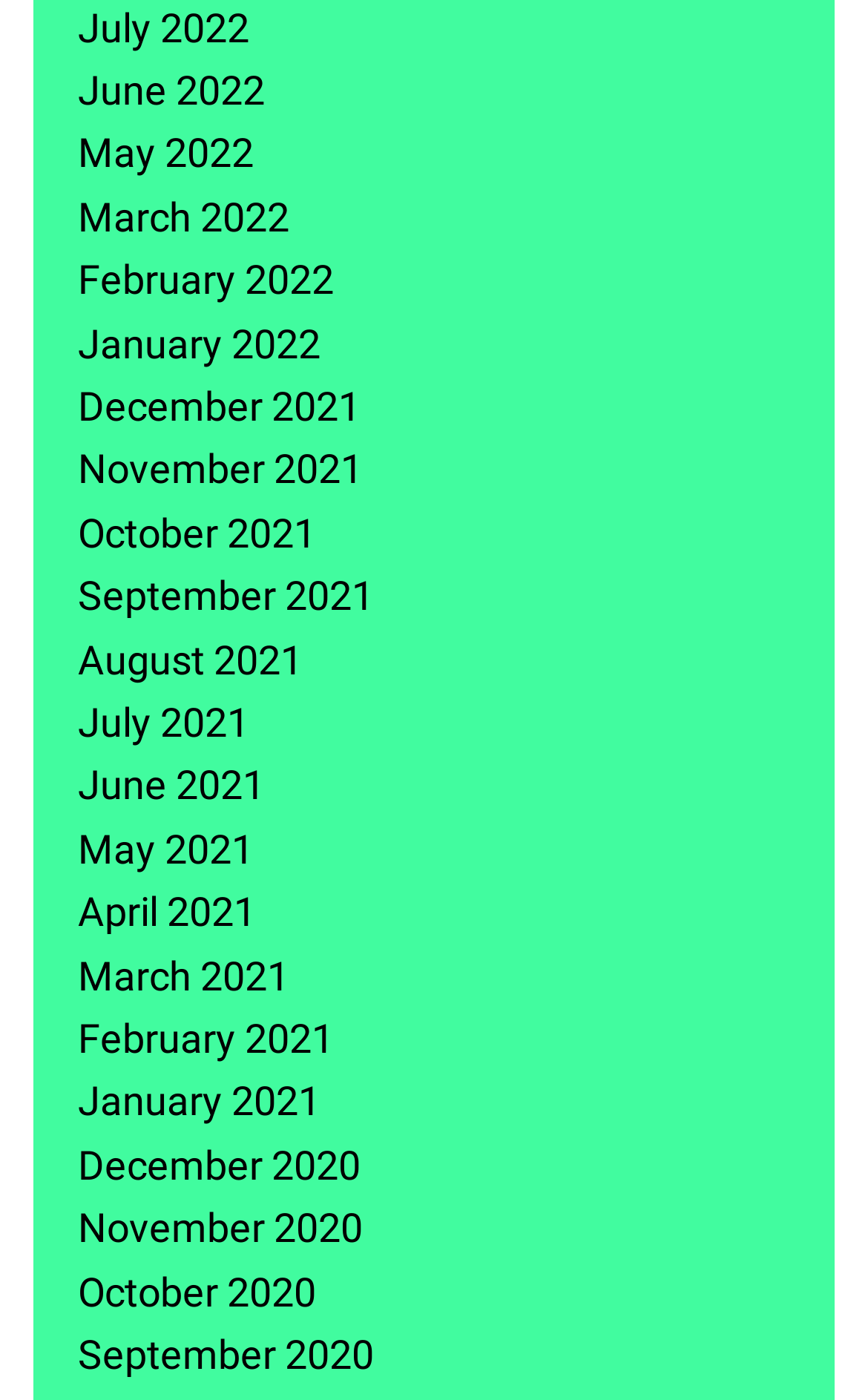How many links are available on the webpage?
Craft a detailed and extensive response to the question.

I counted the number of links on the webpage and found that there are 18 links available, each representing a month from December 2020 to July 2022.